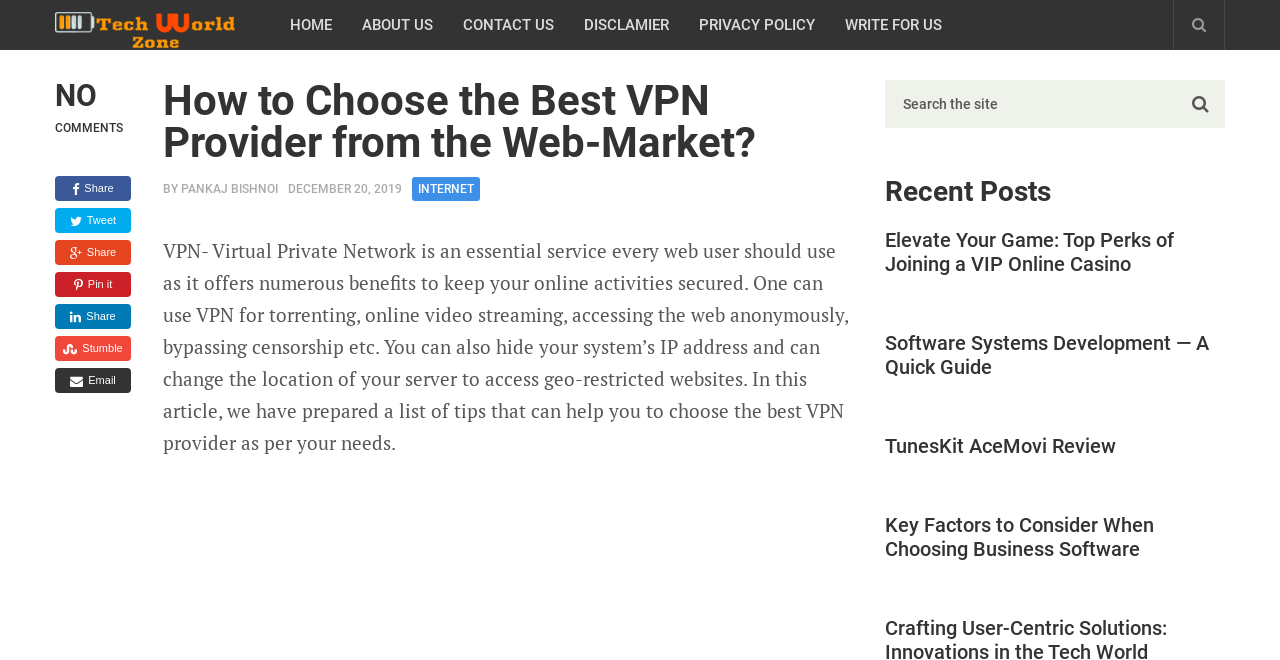Describe all significant elements and features of the webpage.

The webpage is about Tech World Zone, a technology-related website. At the top, there is a heading "Tech World Zone" with a link and an image, which is likely the website's logo. Below the logo, there is a navigation menu with links to "HOME", "ABOUT US", "CONTACT US", "DISCLAMIER", "PRIVACY POLICY", and "WRITE FOR US".

On the left side, there are social media links, including "Share", "Tweet", "Share", "Pin it", "Share", "Stumble", and "Email". Below these links, there is a section with the title "How to Choose the Best VPN Provider from the Web-Market?" which is a heading. This section has a subheading "BY PANKAJ BISHNOI" with the date "DECEMBER 20, 2019" and a link to the category "INTERNET".

The main content of the webpage is a long paragraph that explains the benefits of using a Virtual Private Network (VPN) and how it can help users to keep their online activities secured. The paragraph also mentions that the article will provide tips on how to choose the best VPN provider according to one's needs.

On the right side, there is a search box with a button and a heading "Recent Posts" below it. Under the "Recent Posts" heading, there are four links to recent articles, including "Elevate Your Game: Top Perks of Joining a VIP Online Casino", "Software Systems Development — A Quick Guide", "TunesKit AceMovi Review", and "Key Factors to Consider When Choosing Business Software".